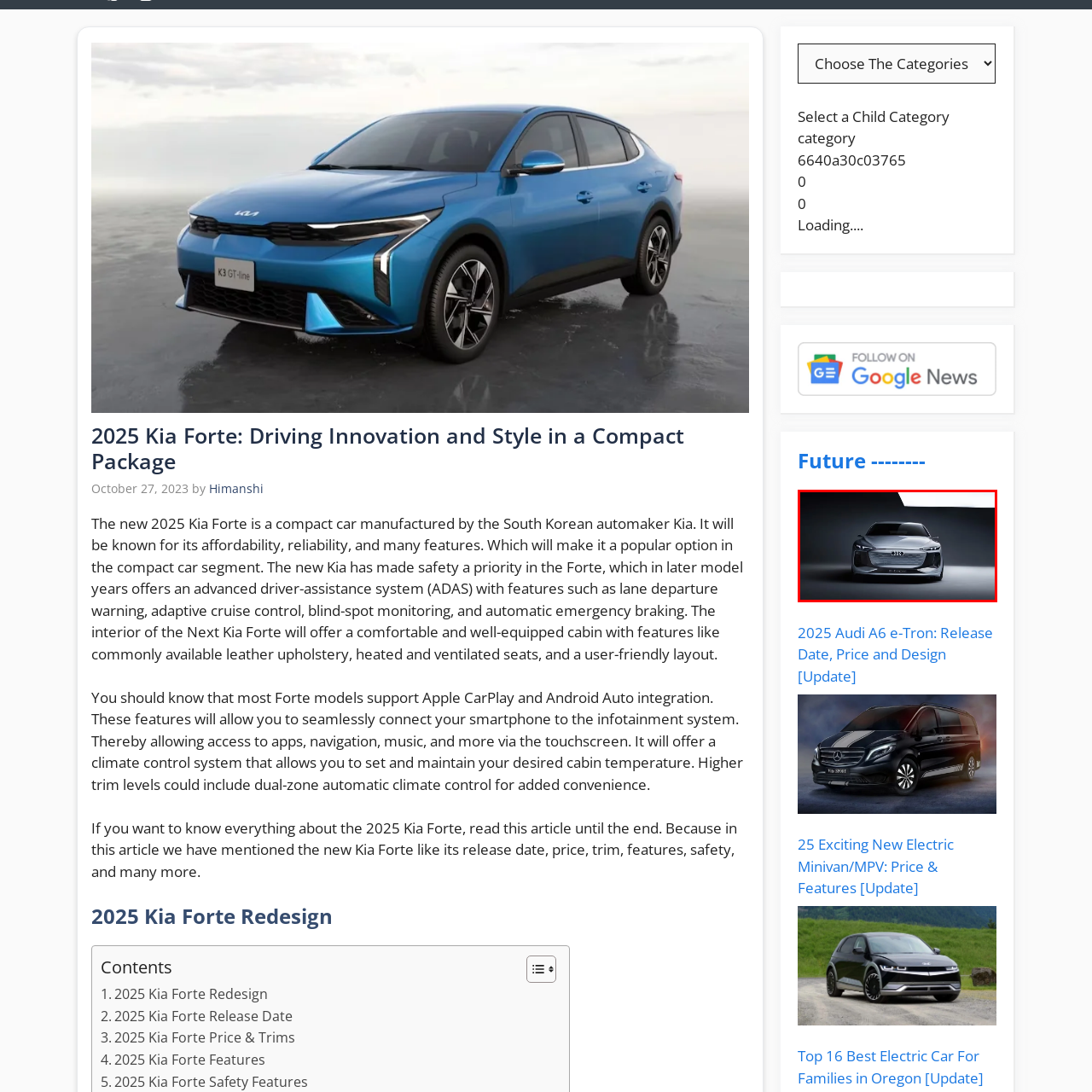Deliver a detailed account of the image that lies within the red box.

The image showcases the sleek and modern design of the 2025 Audi A6 e-Tron, a luxurious electric sedan. Its striking front fascia features a bold grille design, flanked by elegant LED headlights that enhance its sophisticated appearance. The car's aerodynamic contours and refined lines suggest not only style but also high performance and efficiency. Set against a minimalistic, dark backdrop, the Audi A6 e-Tron stands out, emphasizing its futuristic aesthetic and the innovative approach of Audi in the electric vehicle market. As a part of Audi's push towards electrification, this model embodies a blend of cutting-edge technology and timeless elegance, appealing to discerning drivers looking for both luxury and sustainability.